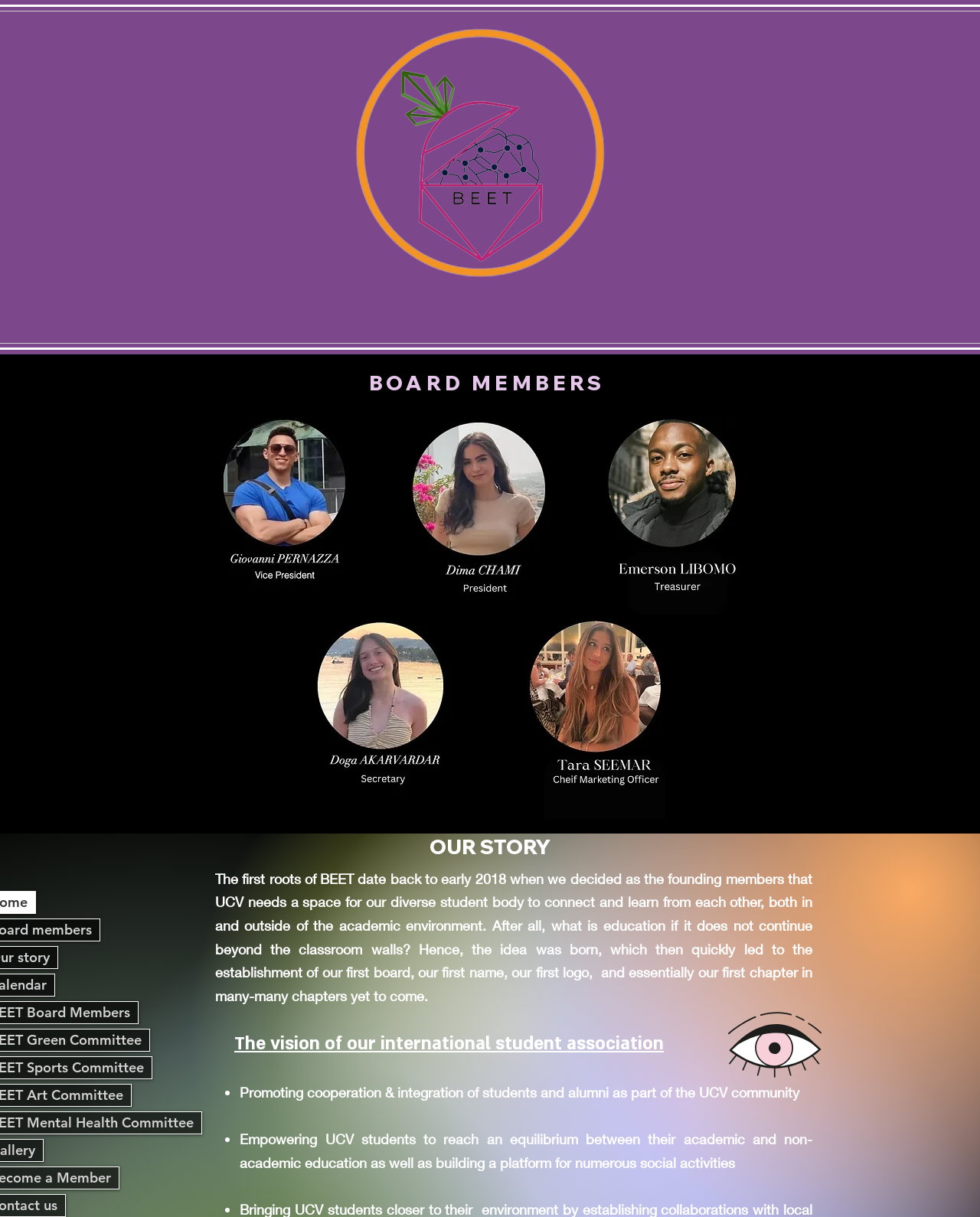Please provide a detailed answer to the question below by examining the image:
What is the purpose of BEET?

I read the text under the 'OUR STORY' heading and found a list of purposes, one of which is 'Promoting cooperation & integration of students and alumni as part of the UCV community'.